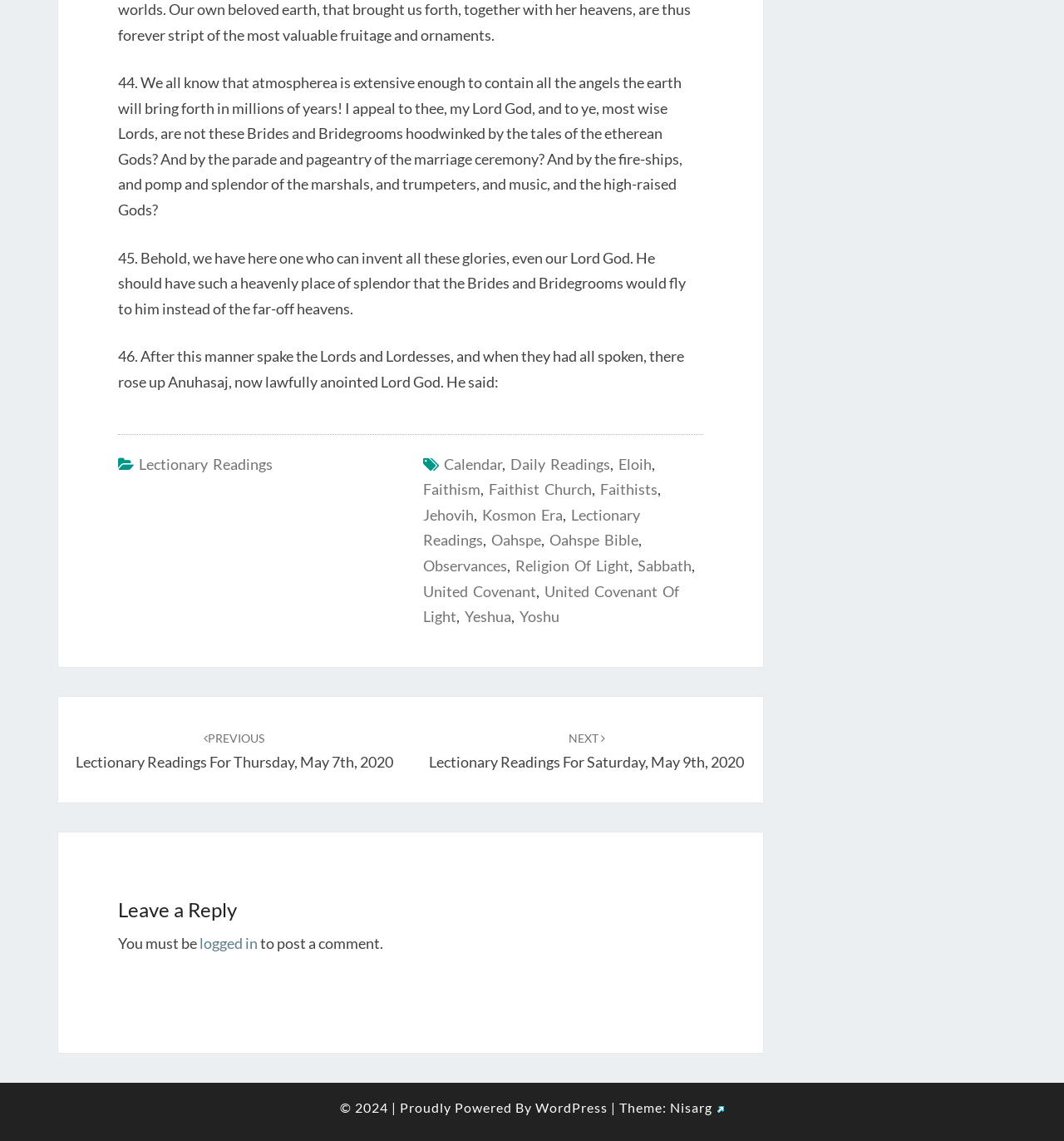Specify the bounding box coordinates of the element's region that should be clicked to achieve the following instruction: "Click on WordPress". The bounding box coordinates consist of four float numbers between 0 and 1, in the format [left, top, right, bottom].

[0.503, 0.964, 0.571, 0.978]